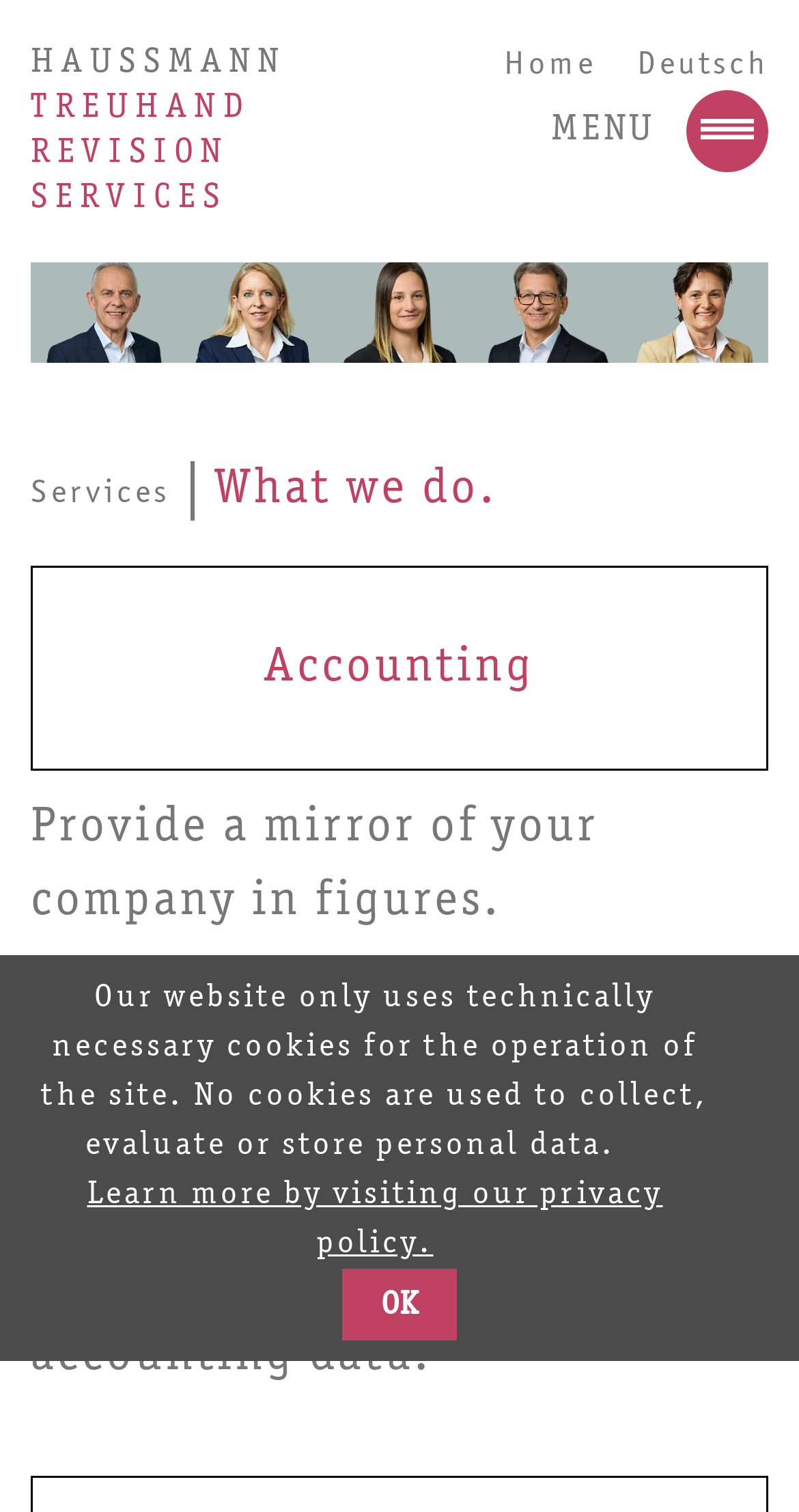Give a one-word or short phrase answer to the question: 
What is the purpose of the 'Abacus (AbaWeb)' link?

Jointly manage accounting data